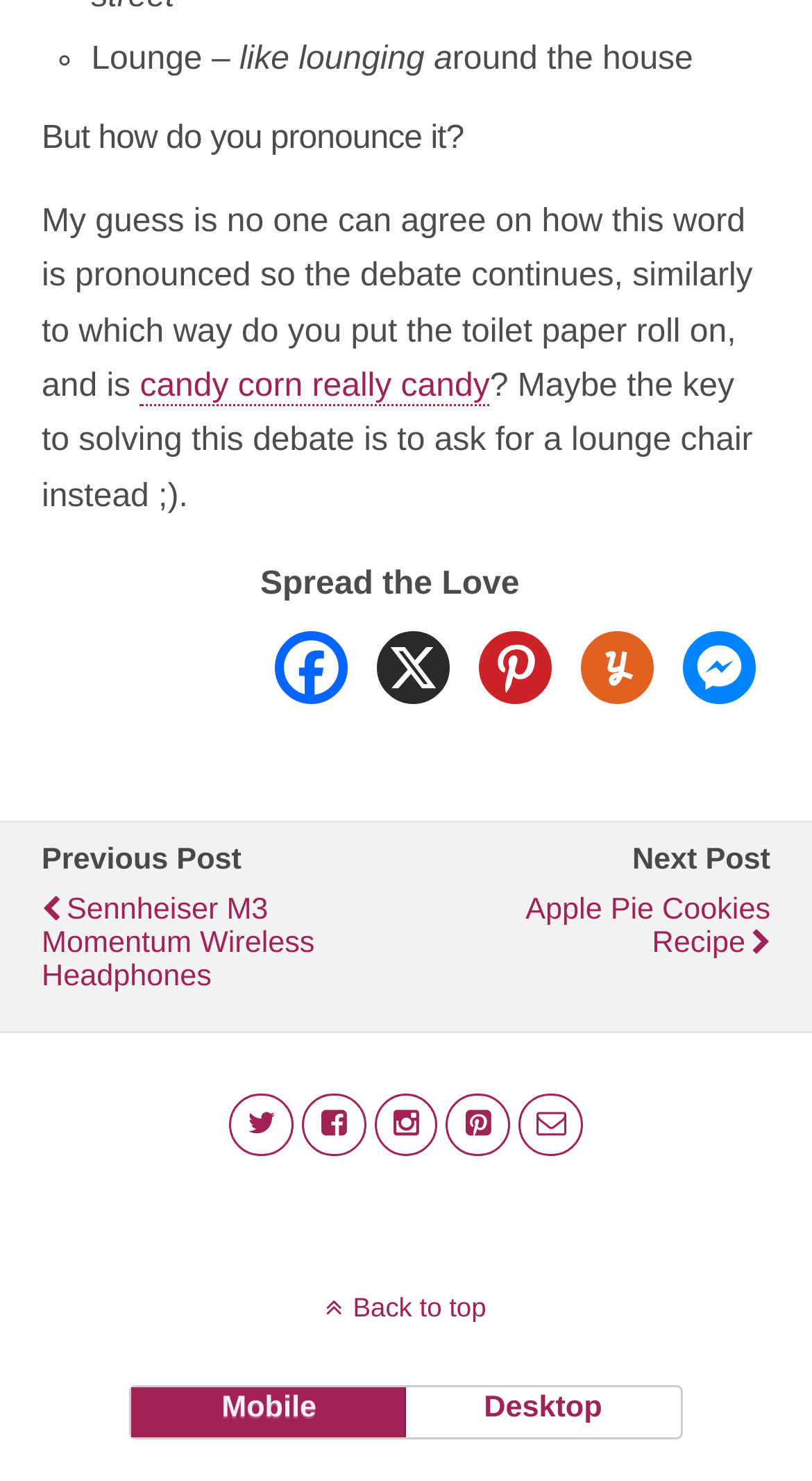What is the next post about?
Please give a detailed and thorough answer to the question, covering all relevant points.

The next post is about Apple Pie Cookies Recipe, as indicated by the link 'Apple Pie Cookies Recipe'.